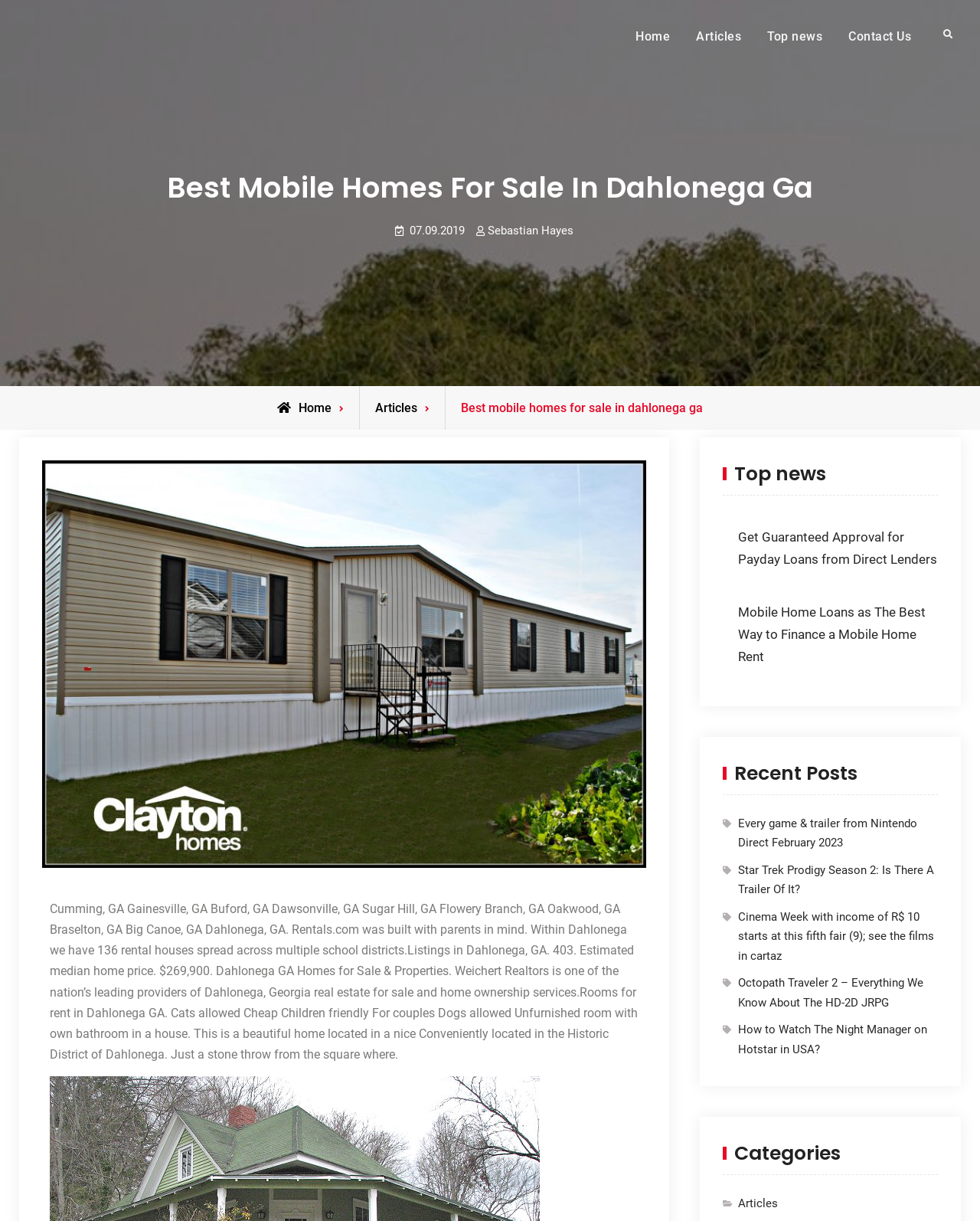Please specify the coordinates of the bounding box for the element that should be clicked to carry out this instruction: "Read the article posted on 07.09.2019". The coordinates must be four float numbers between 0 and 1, formatted as [left, top, right, bottom].

[0.418, 0.183, 0.474, 0.194]